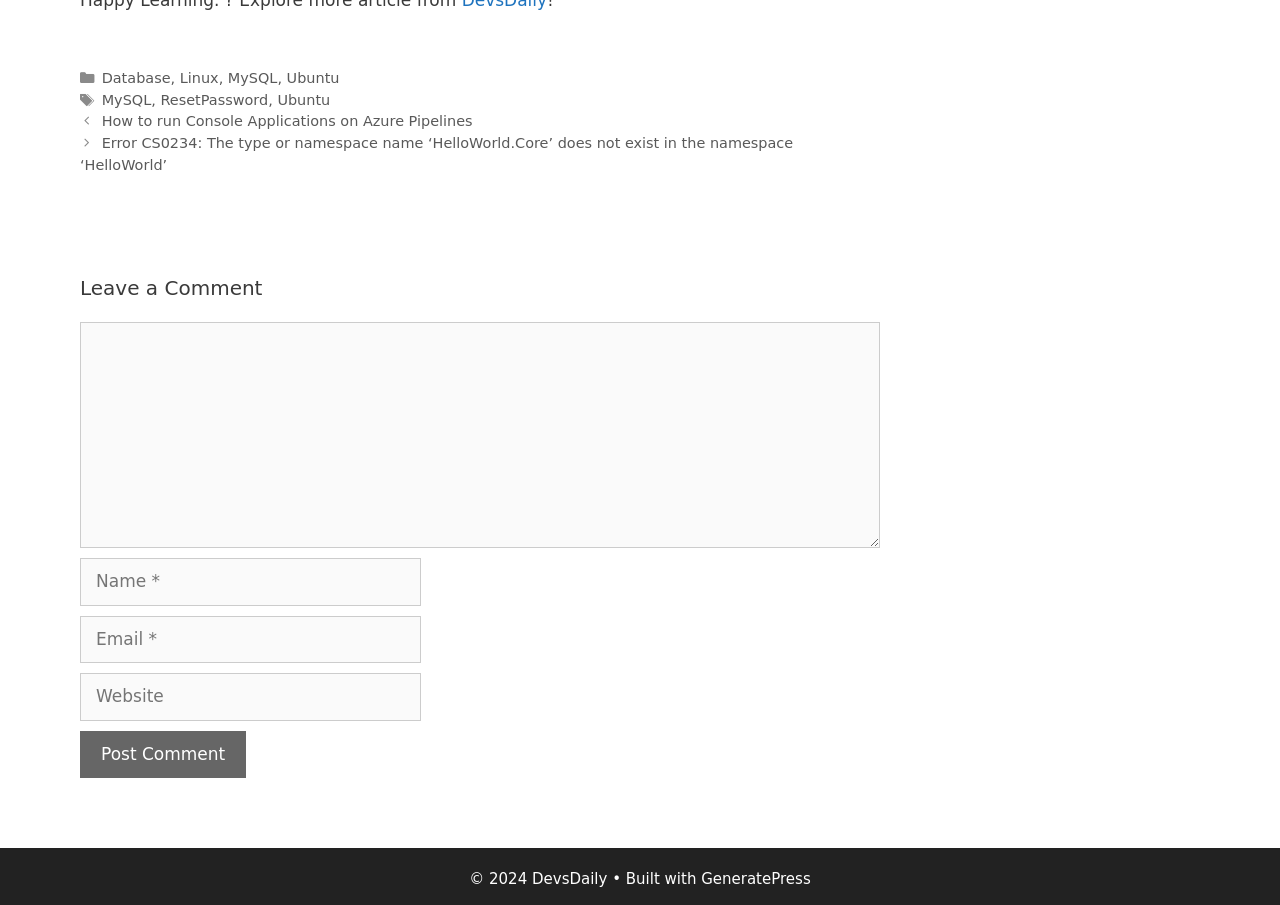Please answer the following question using a single word or phrase: 
What is the copyright year of this website?

2024